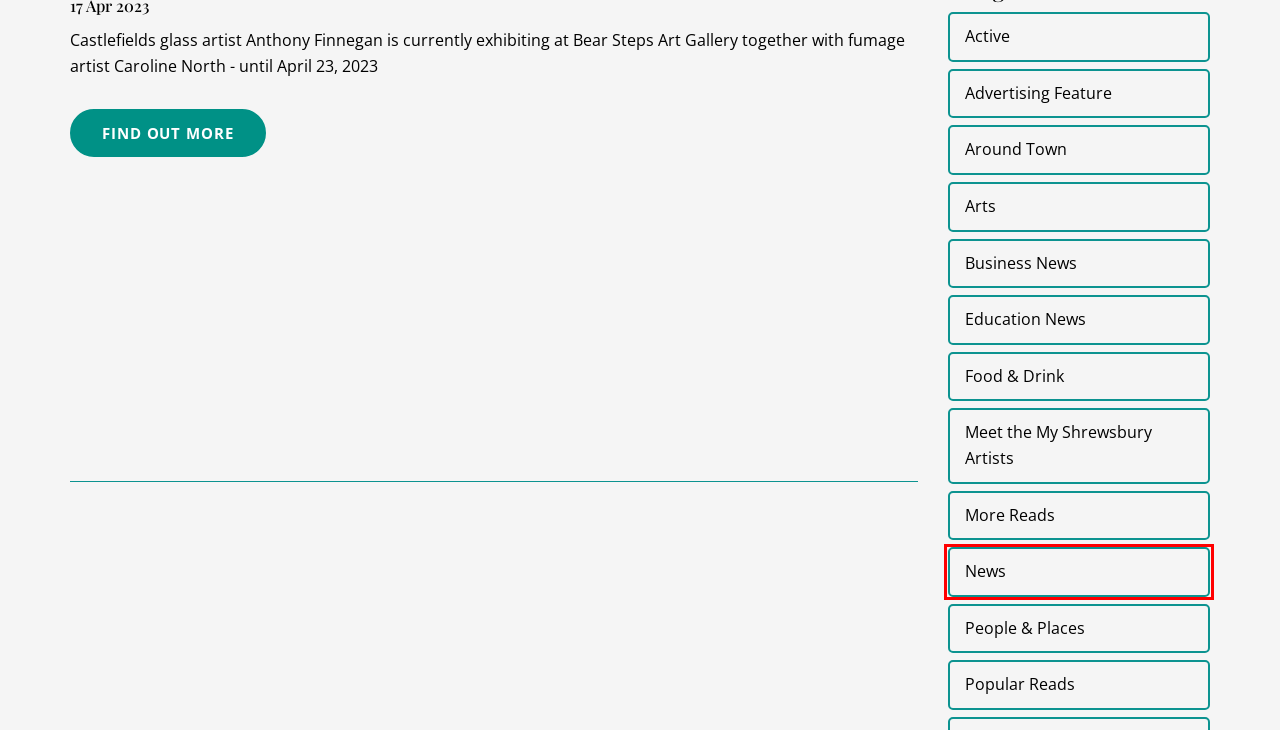Examine the screenshot of a webpage with a red rectangle bounding box. Select the most accurate webpage description that matches the new webpage after clicking the element within the bounding box. Here are the candidates:
A. Blog | Education news
B. Blog | People places
C. Blog | Advertising feature
D. Blog | Active
E. Blog | News
F. Blog | Food drink
G. Blog | Arts
H. MyShrews Reviews:  Roderick Williams & Susie Allan

E